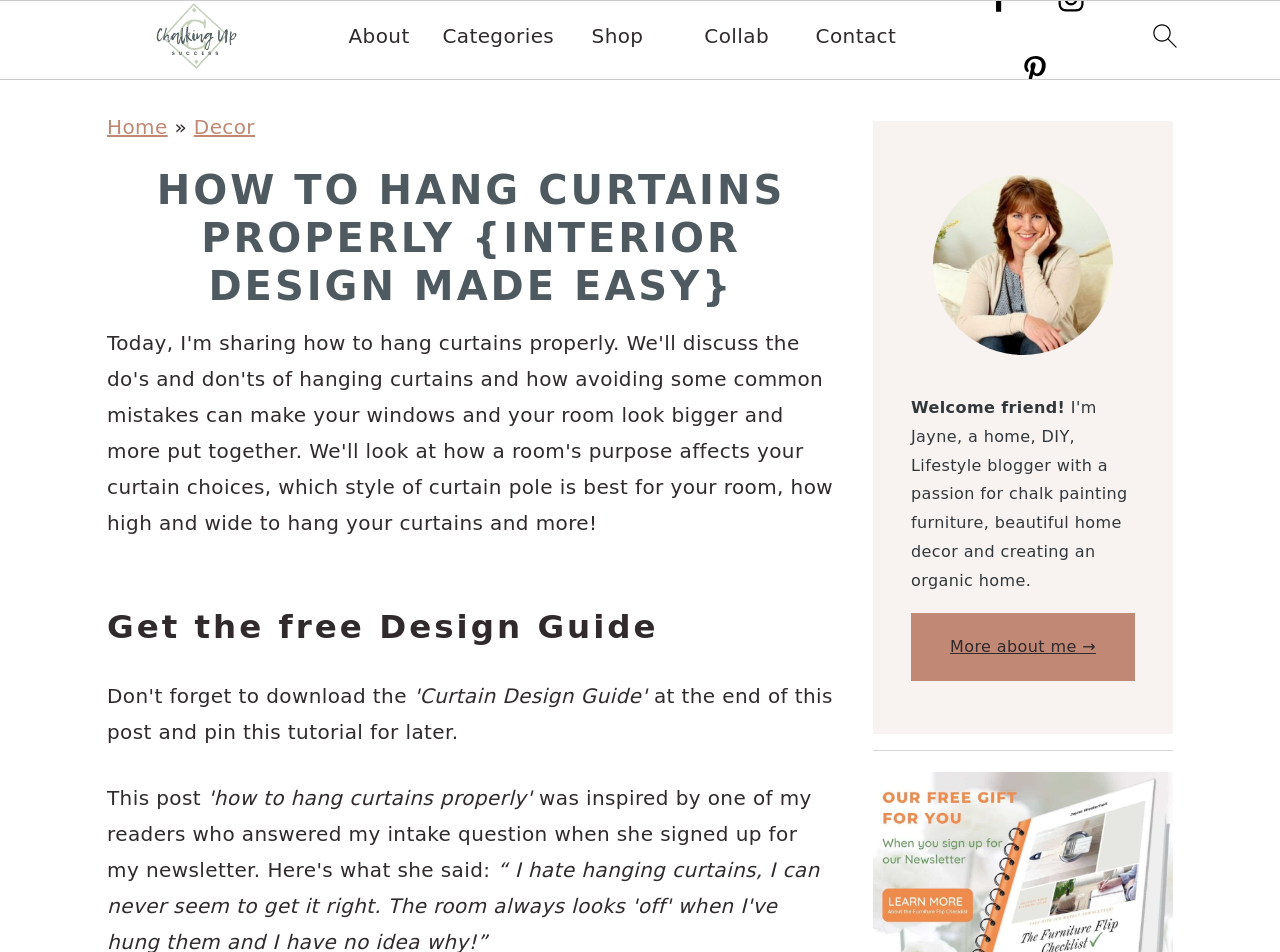Please provide a detailed answer to the question below by examining the image:
What is the purpose of the 'search icon'?

The 'search icon' is likely used to activate a search function on the website, allowing users to search for specific content or keywords within the website.